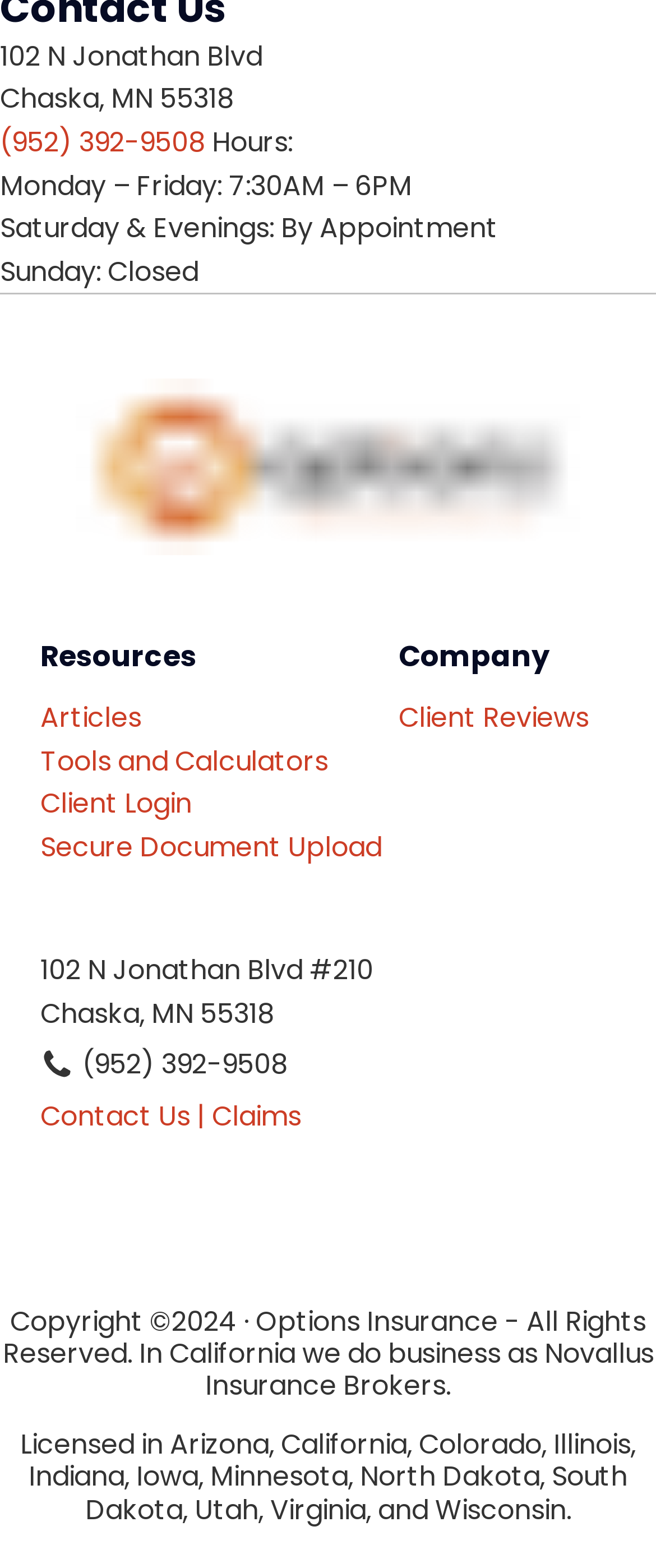What is the copyright year of the webpage?
Please provide a single word or phrase in response based on the screenshot.

2024